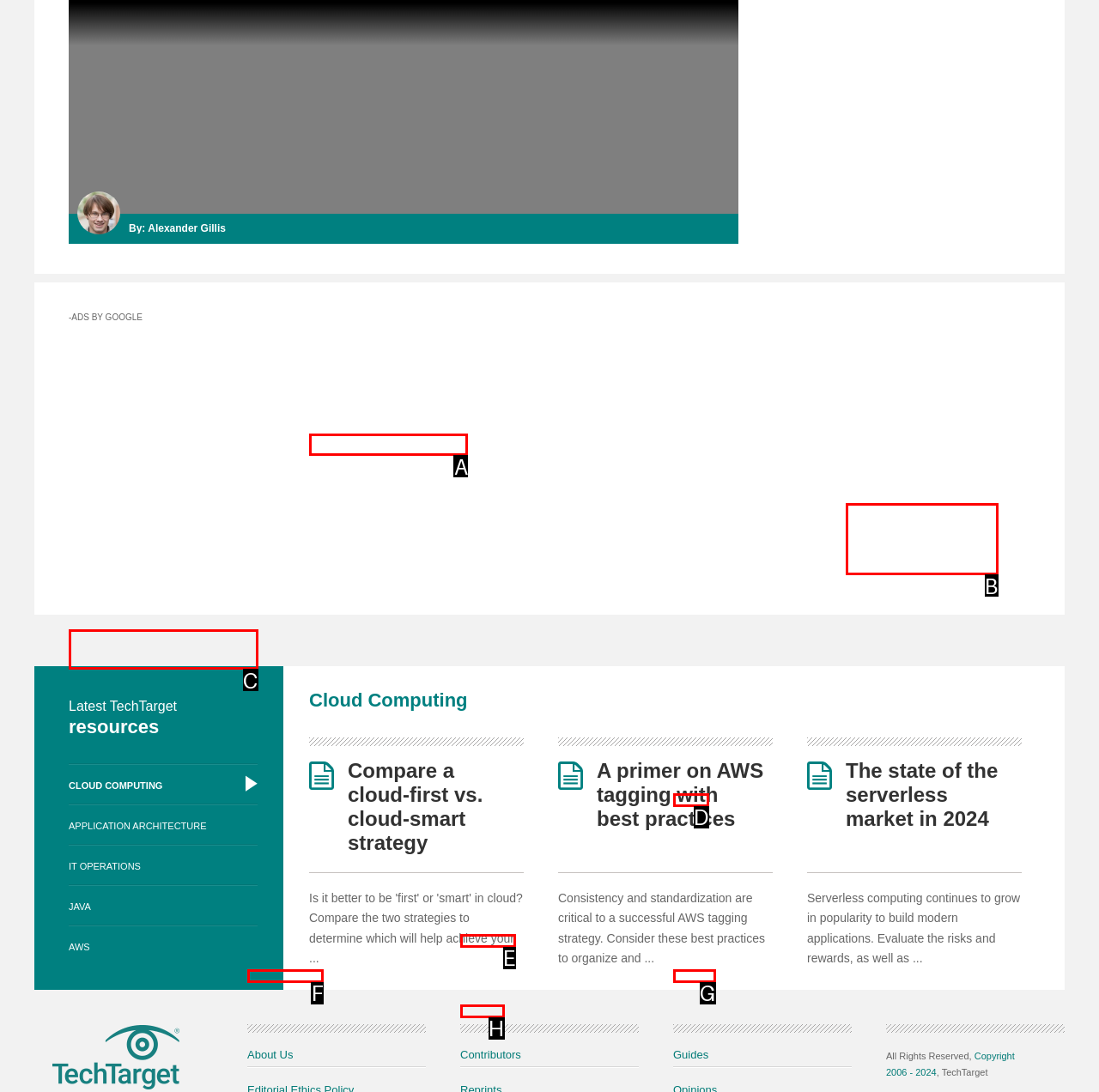Which HTML element matches the description: Tutorials?
Reply with the letter of the correct choice.

G